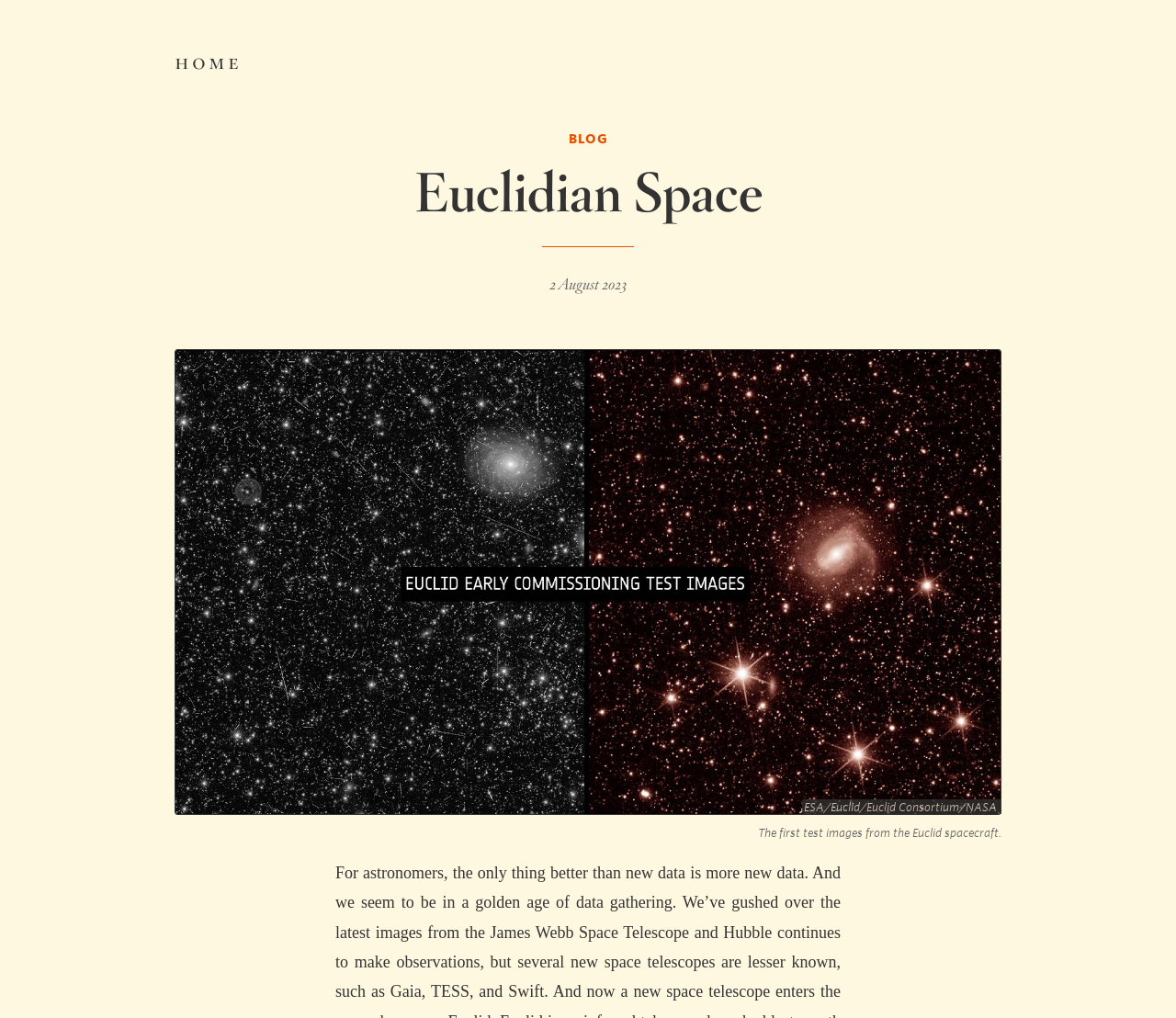Provide a single word or phrase answer to the question: 
What is the subject of the image?

The first test images from the Euclid spacecraft